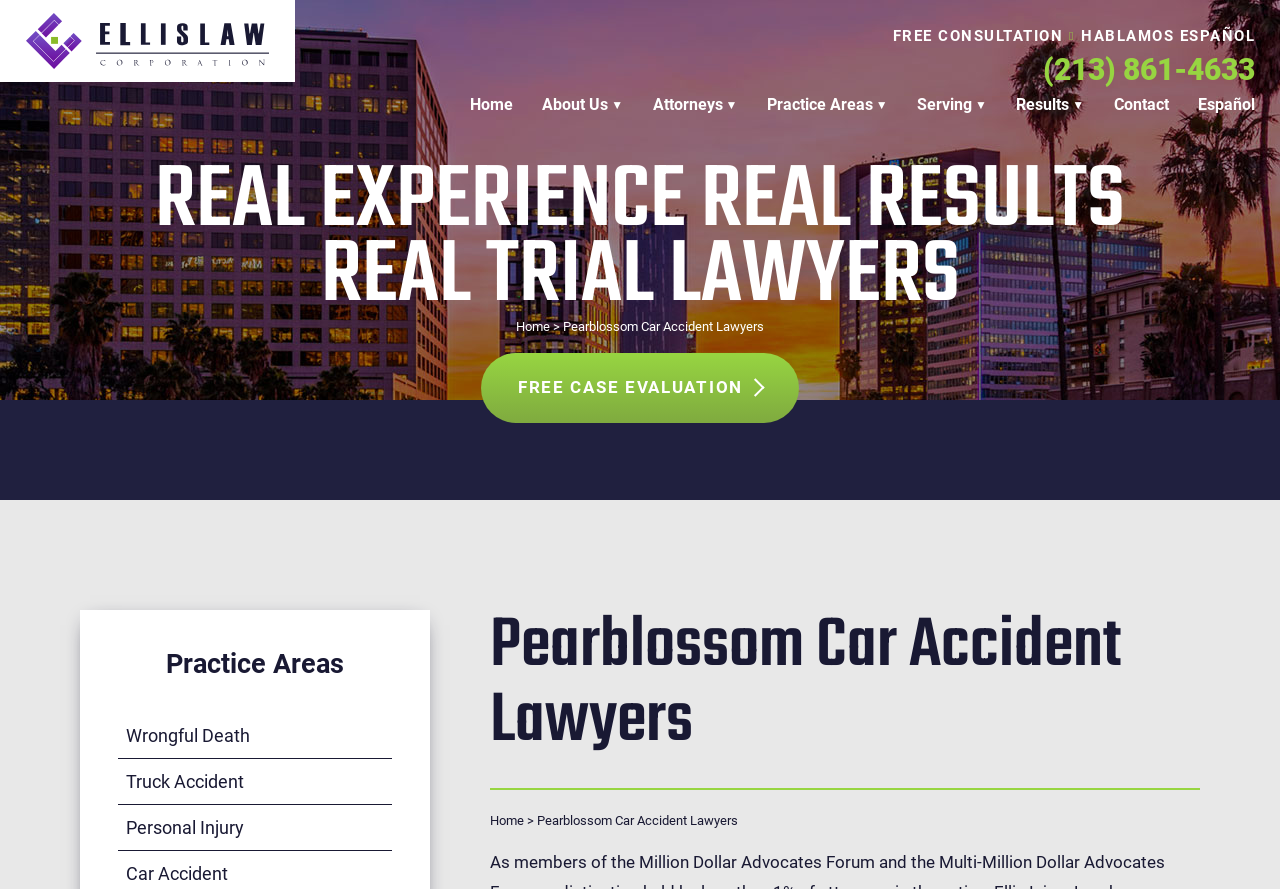Pinpoint the bounding box coordinates of the clickable area necessary to execute the following instruction: "Call the phone number". The coordinates should be given as four float numbers between 0 and 1, namely [left, top, right, bottom].

[0.815, 0.058, 0.98, 0.098]